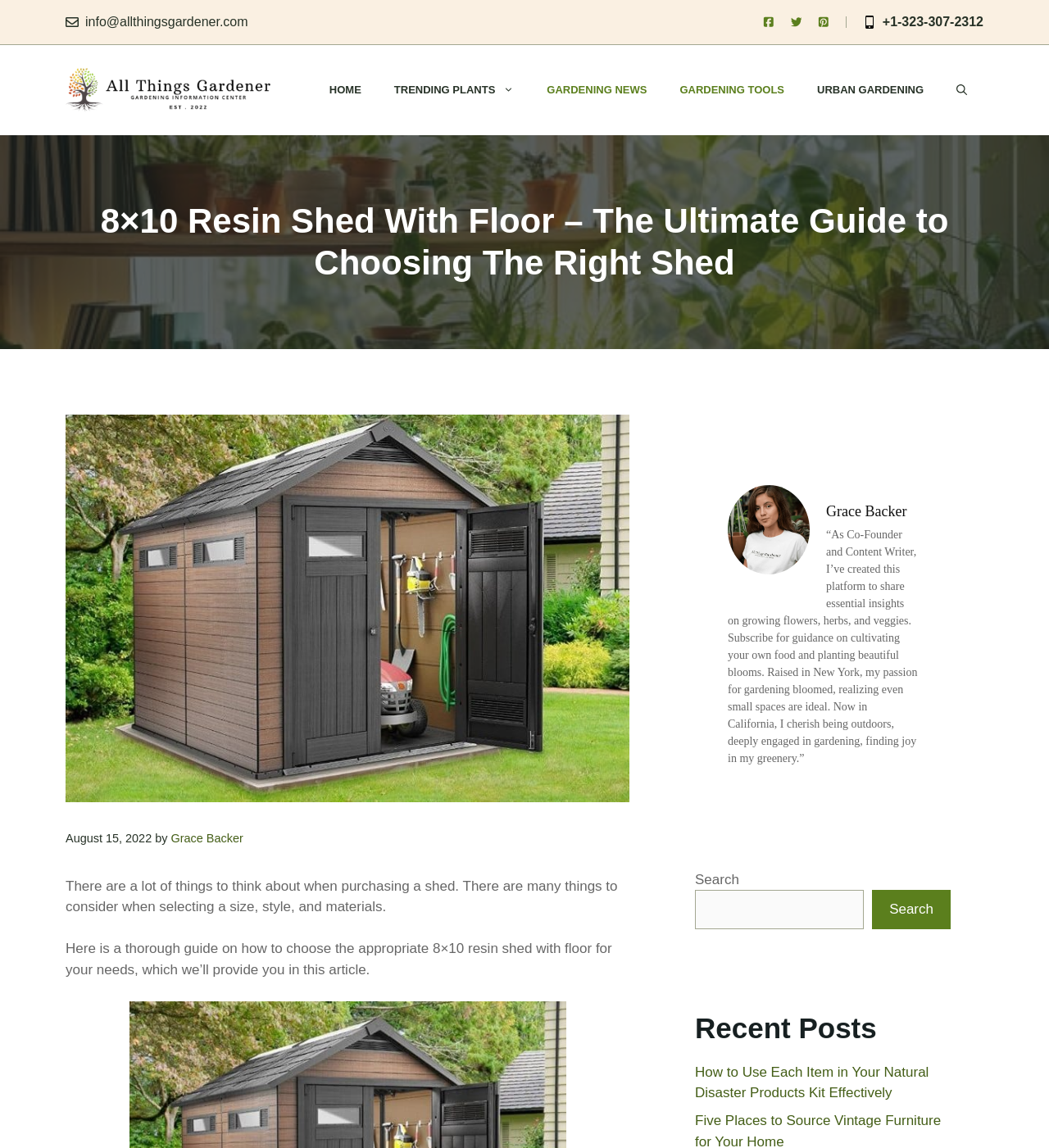Determine the bounding box coordinates for the clickable element to execute this instruction: "Click the 'HOME' link". Provide the coordinates as four float numbers between 0 and 1, i.e., [left, top, right, bottom].

[0.298, 0.057, 0.36, 0.1]